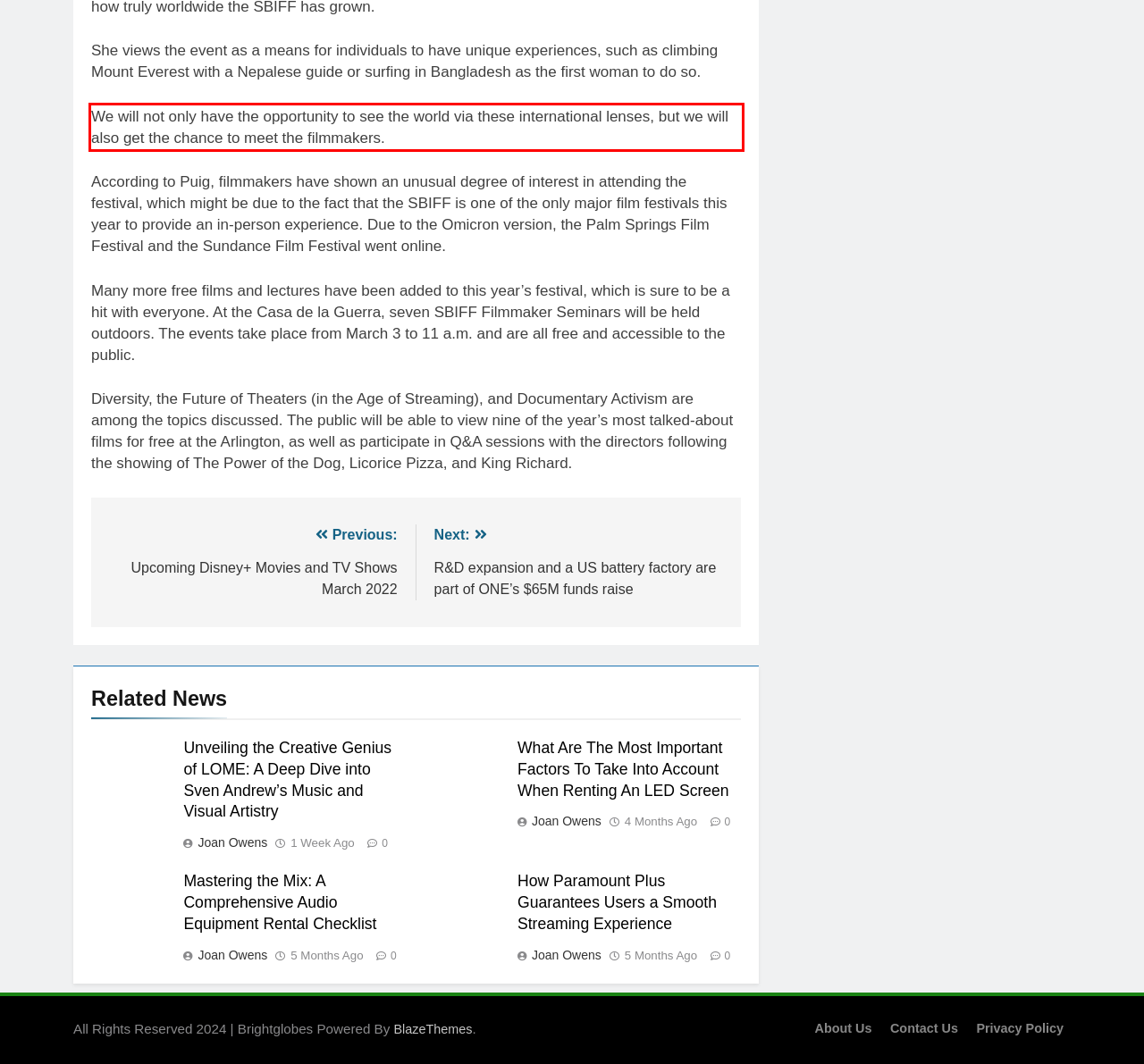Using the webpage screenshot, recognize and capture the text within the red bounding box.

We will not only have the opportunity to see the world via these international lenses, but we will also get the chance to meet the filmmakers.